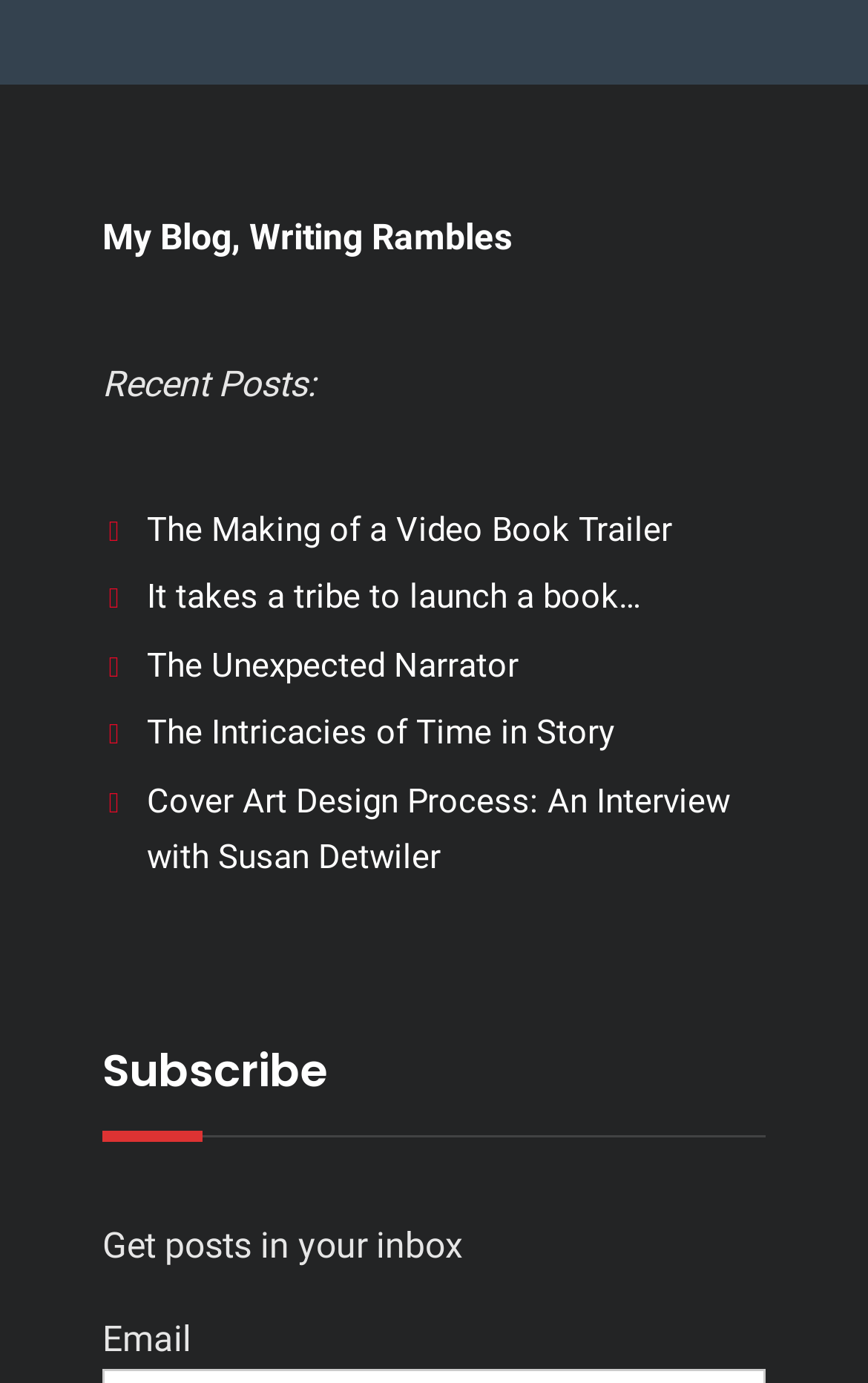What is the topic of the first recent post?
Based on the image, provide your answer in one word or phrase.

The Making of a Video Book Trailer